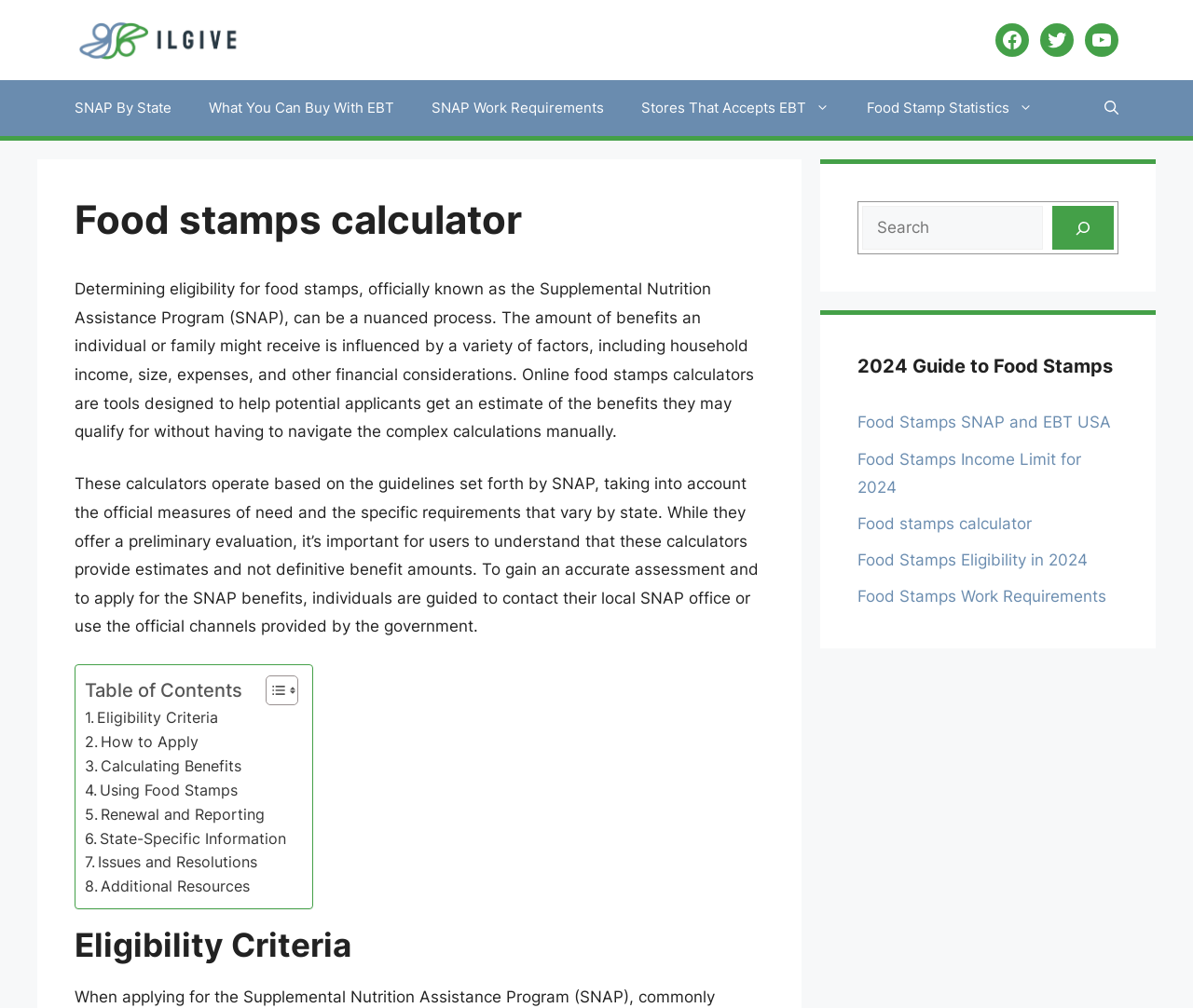What factors influence the amount of SNAP benefits?
Please use the visual content to give a single word or phrase answer.

Household income, size, expenses